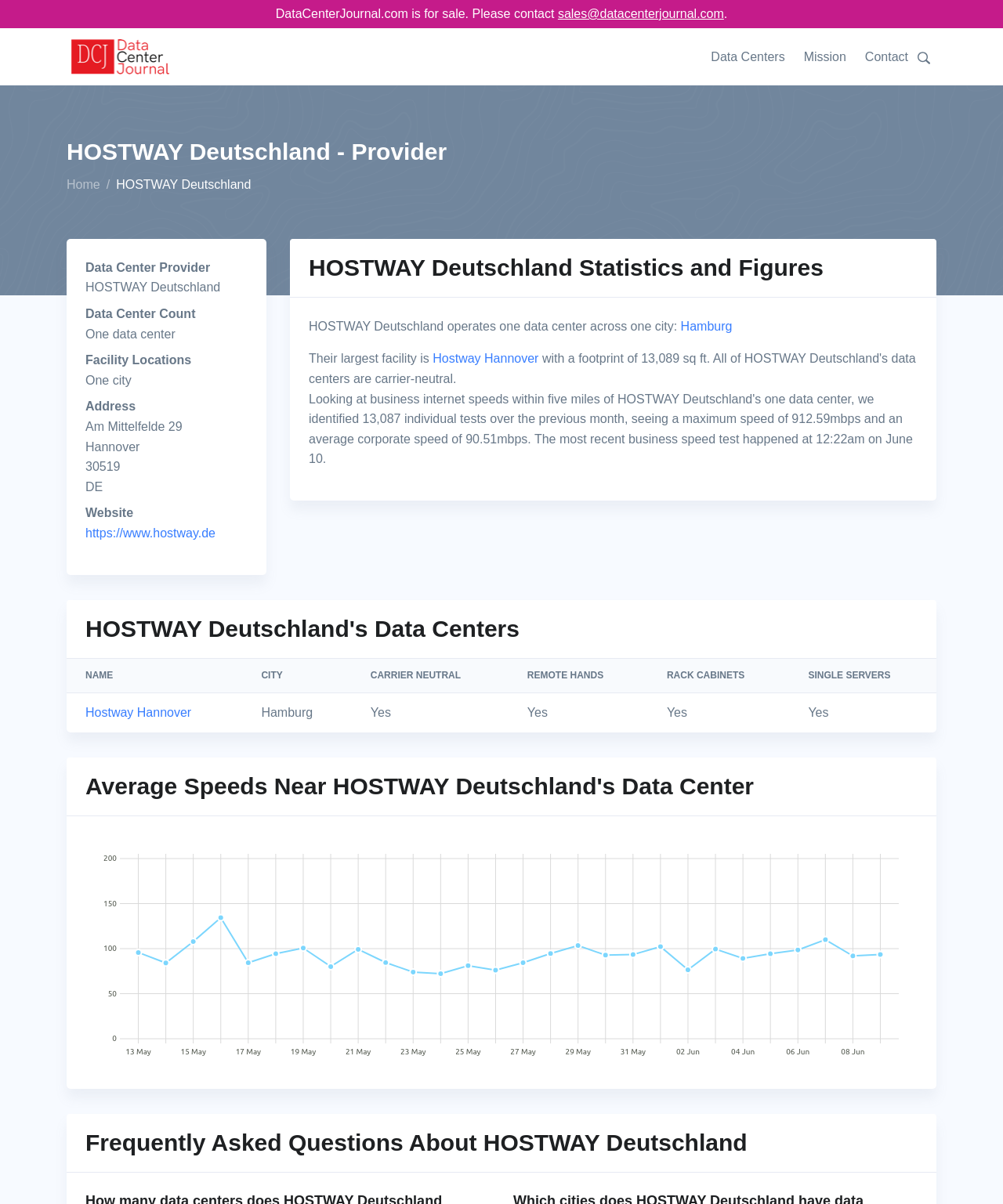Locate the bounding box coordinates of the clickable area to execute the instruction: "Click on the Data Center Journal logo". Provide the coordinates as four float numbers between 0 and 1, represented as [left, top, right, bottom].

[0.066, 0.026, 0.173, 0.068]